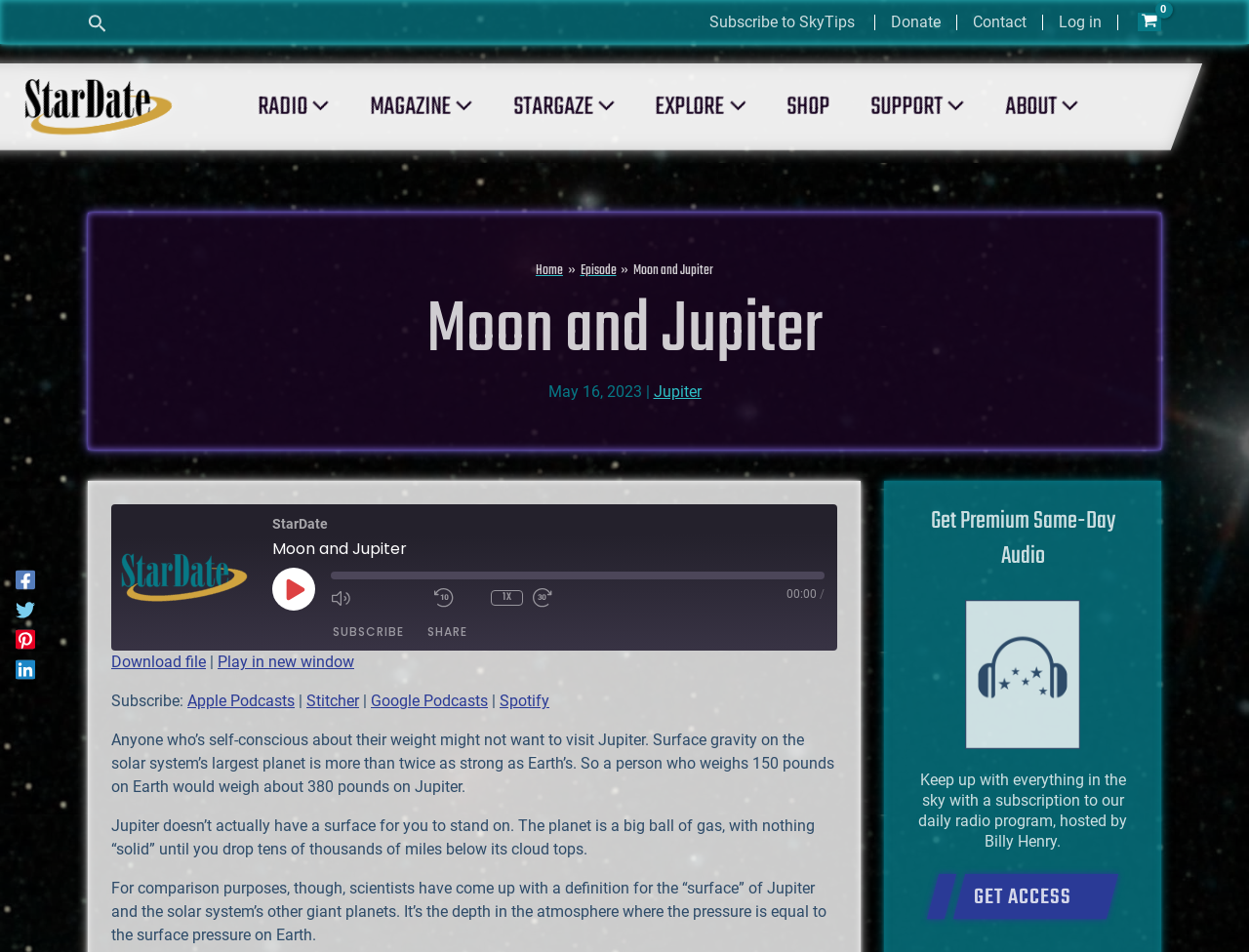Can you find the bounding box coordinates for the element that needs to be clicked to execute this instruction: "Share on Facebook"? The coordinates should be given as four float numbers between 0 and 1, i.e., [left, top, right, bottom].

[0.165, 0.71, 0.188, 0.741]